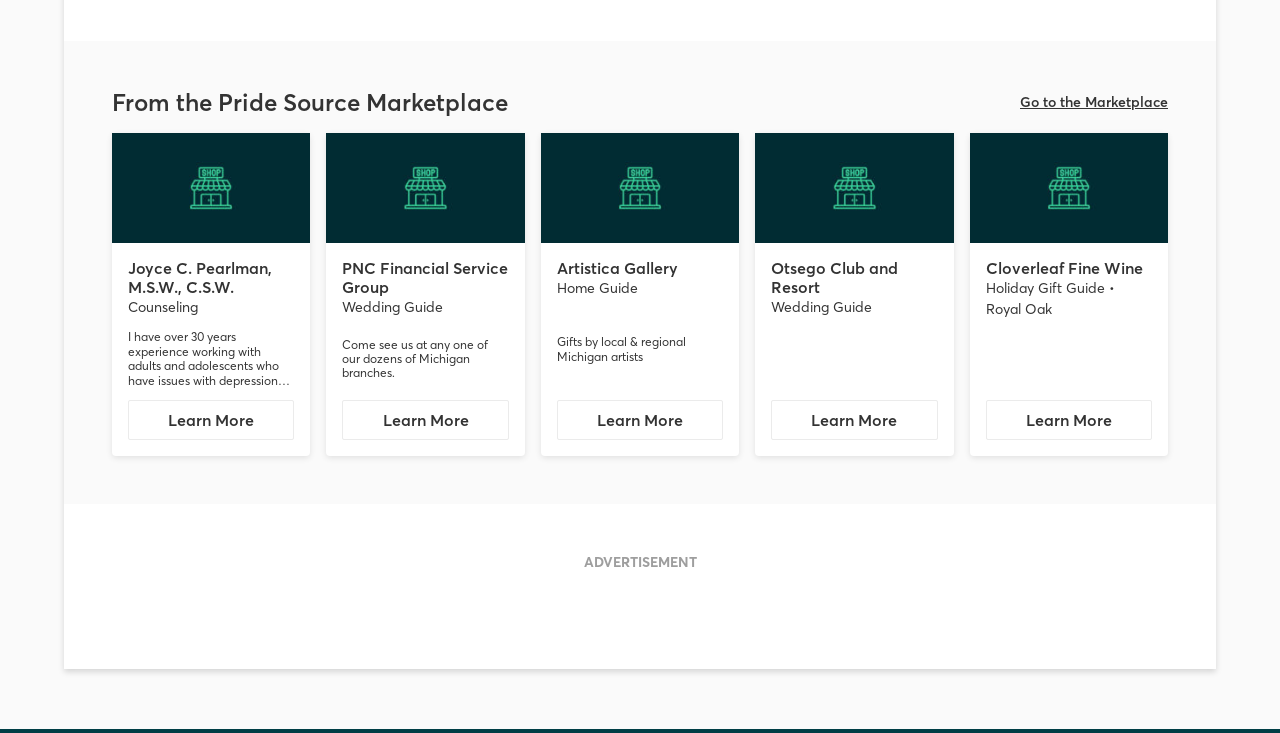Locate the bounding box coordinates of the area you need to click to fulfill this instruction: 'Get more information about Otsego Club and Resort'. The coordinates must be in the form of four float numbers ranging from 0 to 1: [left, top, right, bottom].

[0.603, 0.832, 0.733, 0.887]